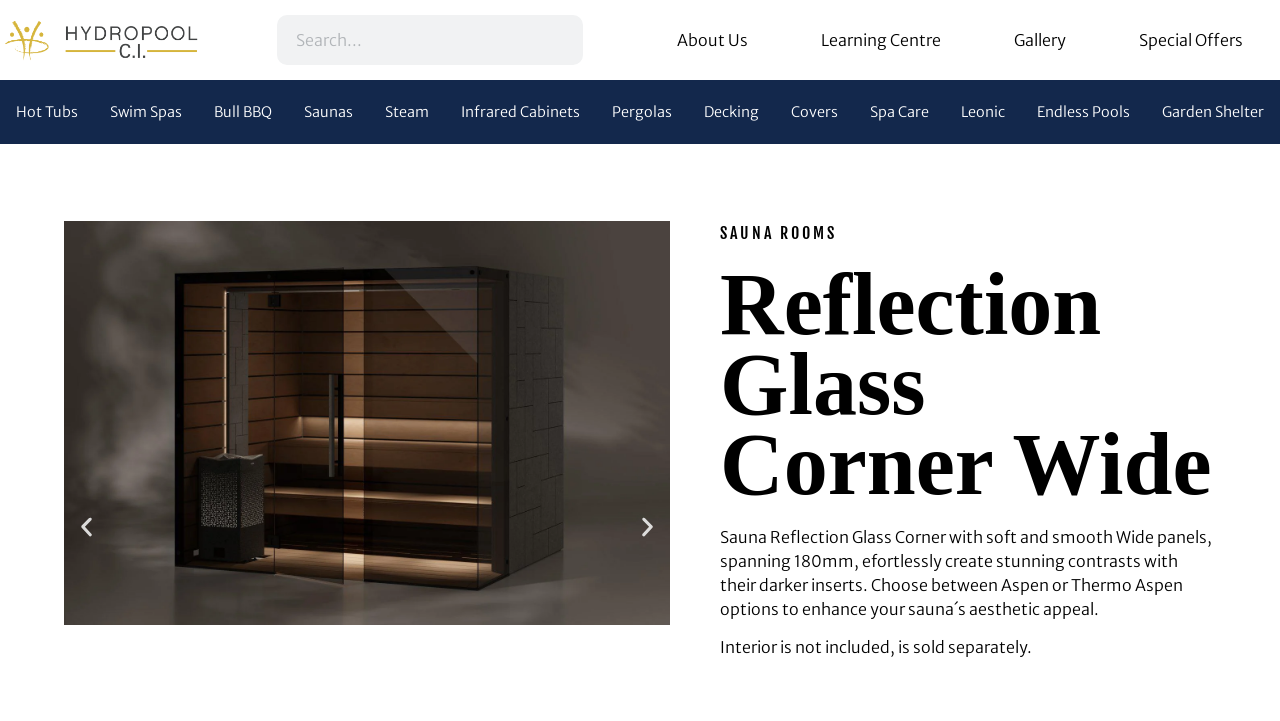Using floating point numbers between 0 and 1, provide the bounding box coordinates in the format (top-left x, top-left y, bottom-right x, bottom-right y). Locate the UI element described here: Search

[0.408, 0.024, 0.447, 0.087]